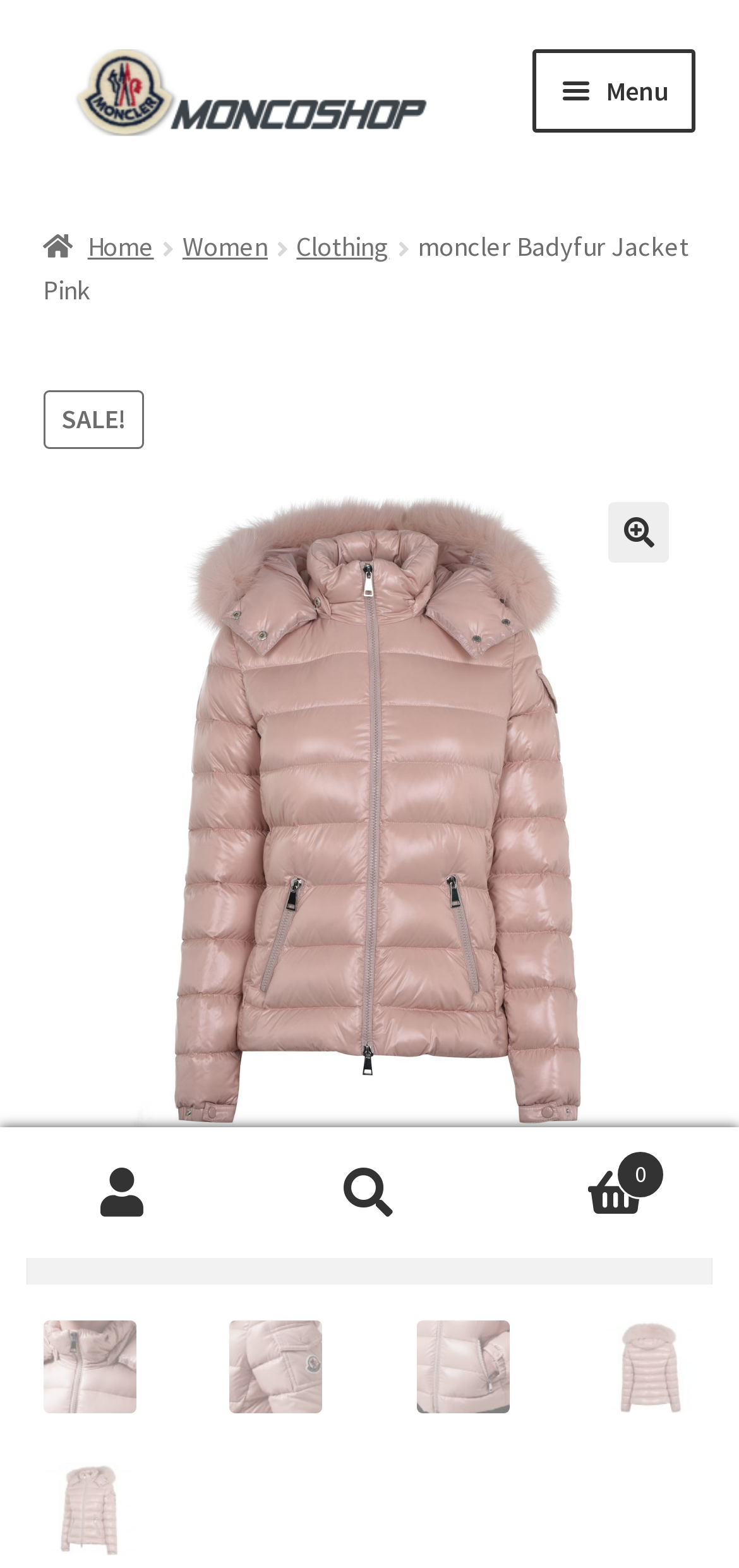Locate the bounding box coordinates of the area where you should click to accomplish the instruction: "Click on the 'Menu' button".

[0.722, 0.031, 0.942, 0.084]